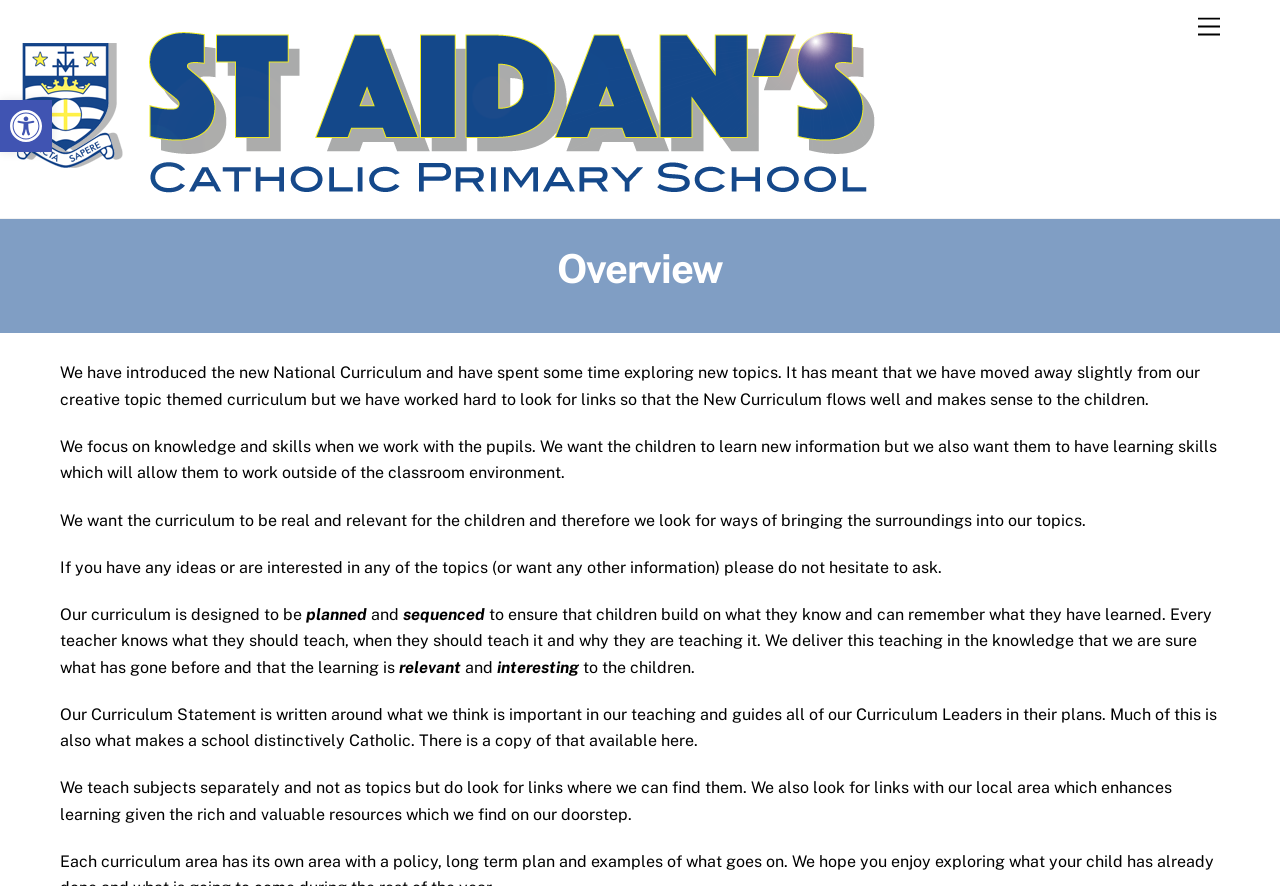Determine the bounding box coordinates for the UI element matching this description: "title="St Aidan's Catholic Primary School"".

[0.0, 0.202, 0.698, 0.233]